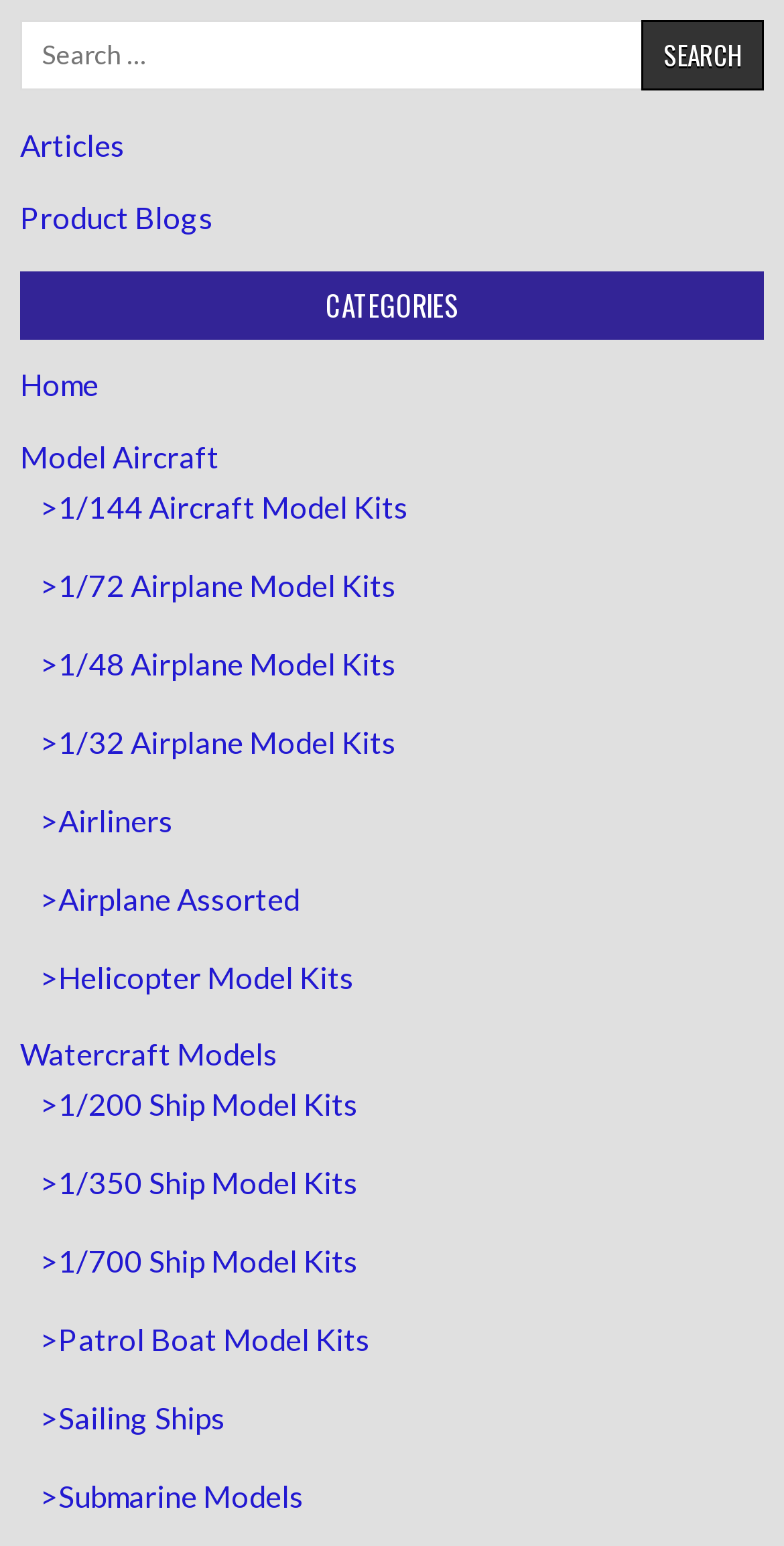Find the bounding box coordinates for the element that must be clicked to complete the instruction: "Search for something". The coordinates should be four float numbers between 0 and 1, indicated as [left, top, right, bottom].

[0.026, 0.012, 0.974, 0.058]